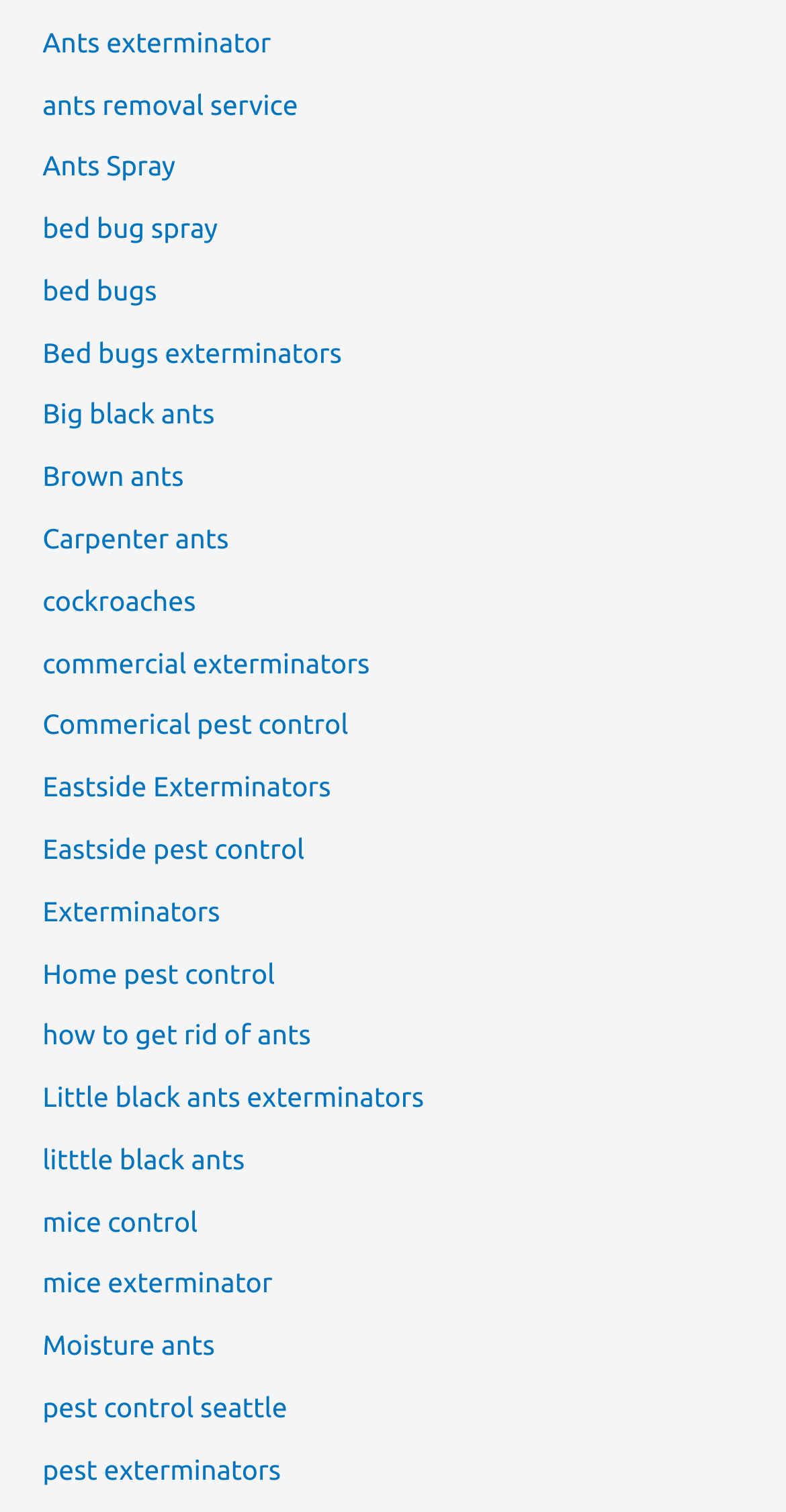Using the format (top-left x, top-left y, bottom-right x, bottom-right y), and given the element description, identify the bounding box coordinates within the screenshot: Little black ants exterminators

[0.054, 0.715, 0.539, 0.736]